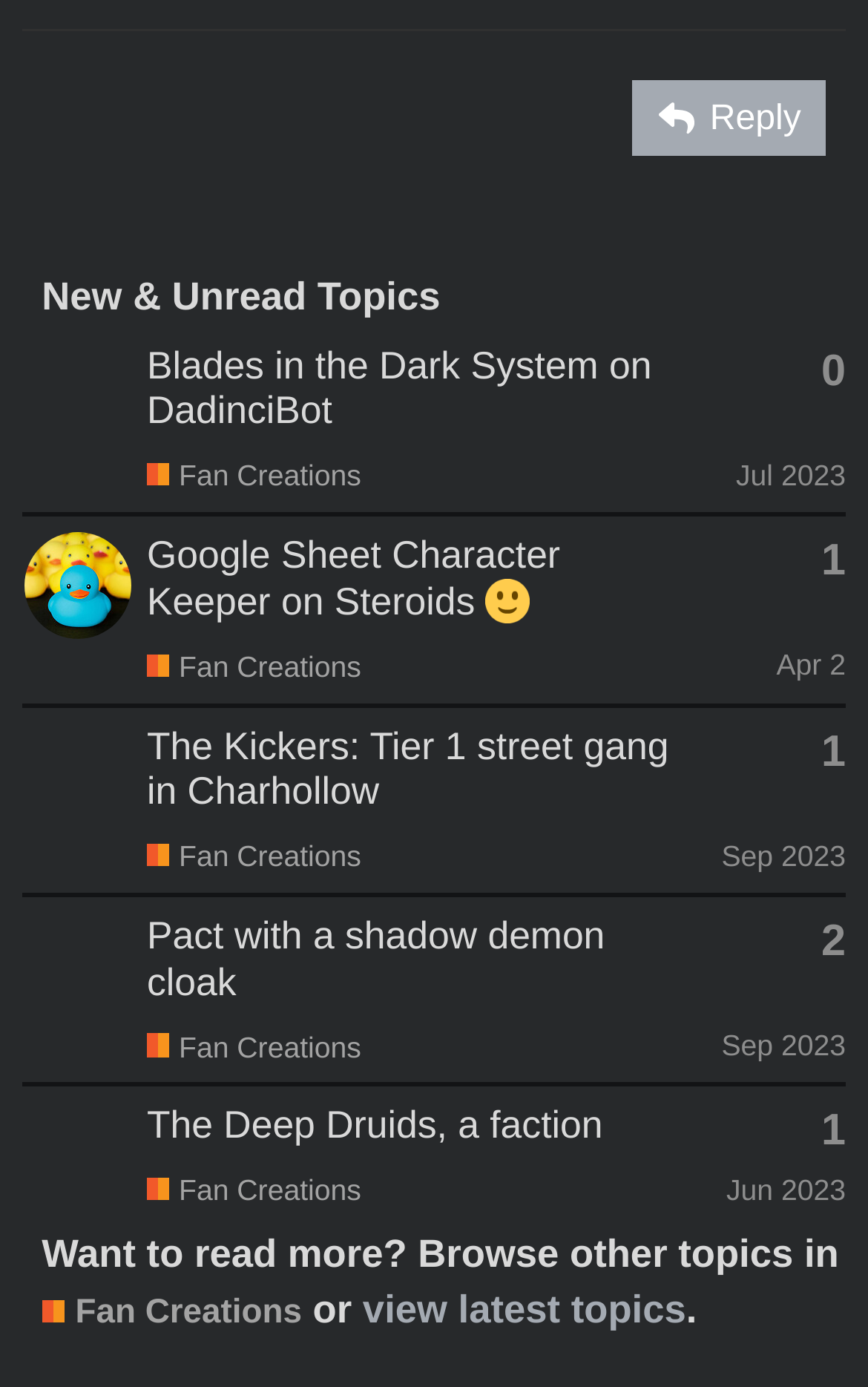Who is the latest poster of the topic 'Blades in the Dark System on DadinciBot'?
From the image, provide a succinct answer in one word or a short phrase.

filupa